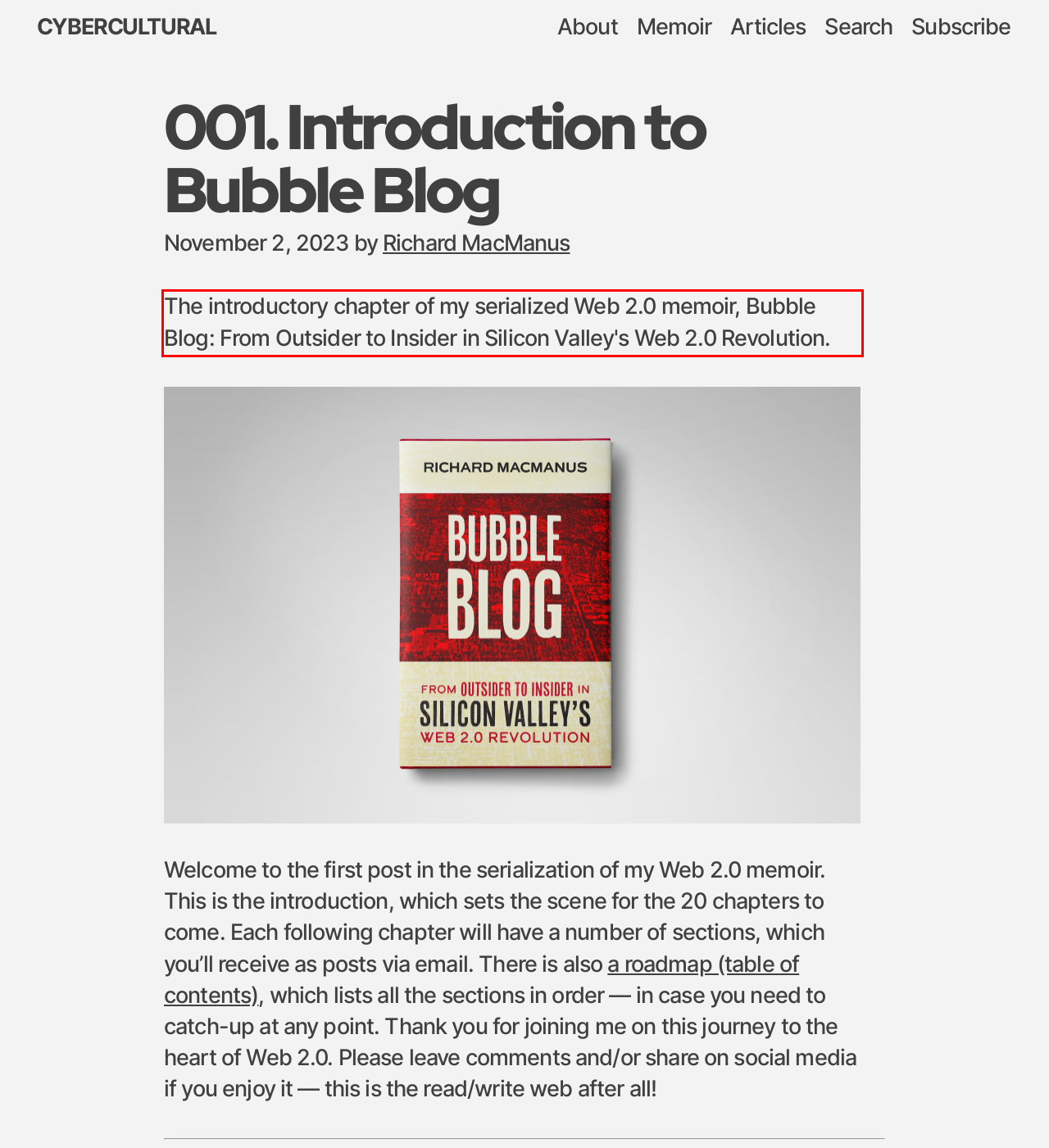Analyze the red bounding box in the provided webpage screenshot and generate the text content contained within.

The introductory chapter of my serialized Web 2.0 memoir, Bubble Blog: From Outsider to Insider in Silicon Valley's Web 2.0 Revolution.